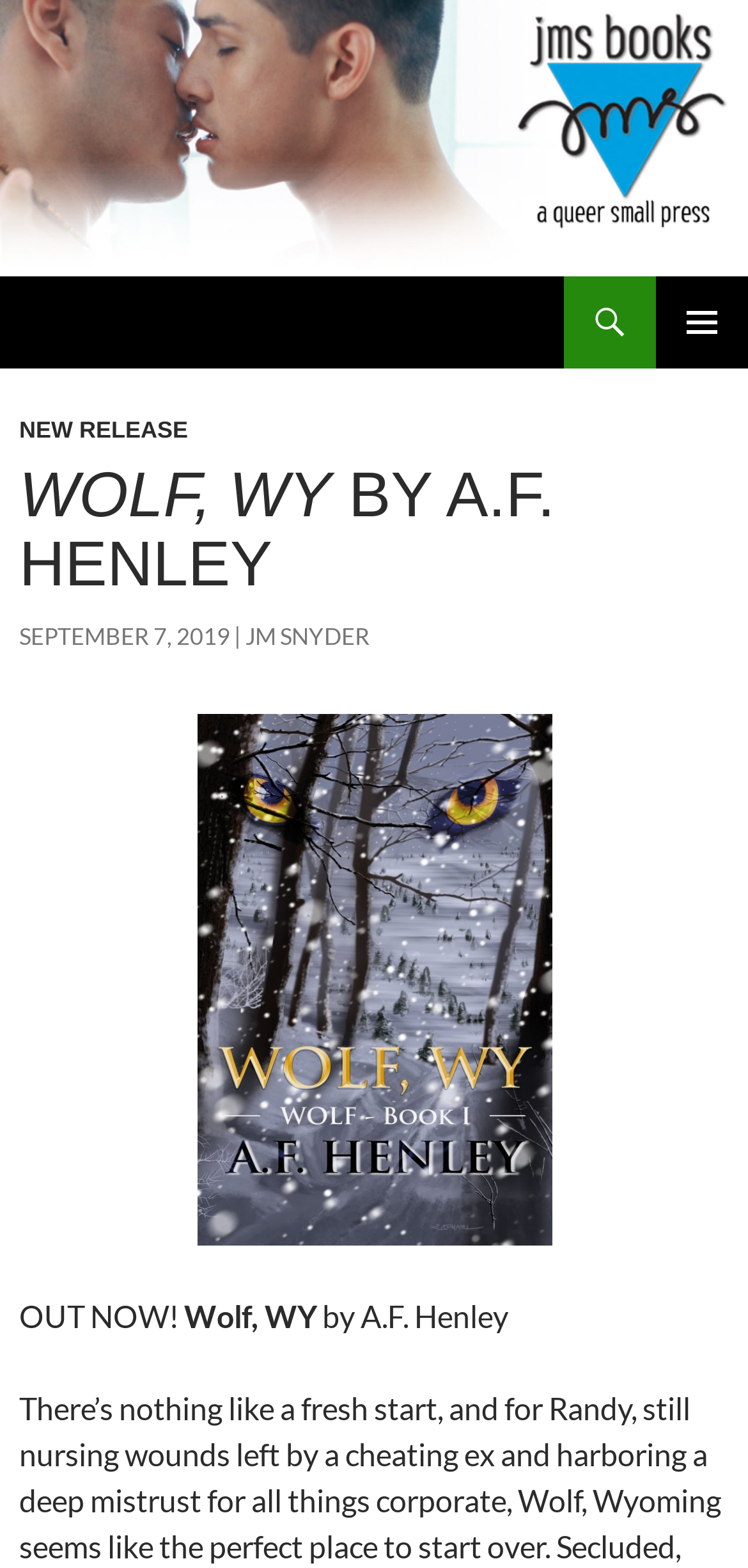Extract the main headline from the webpage and generate its text.

JMS Books LLC